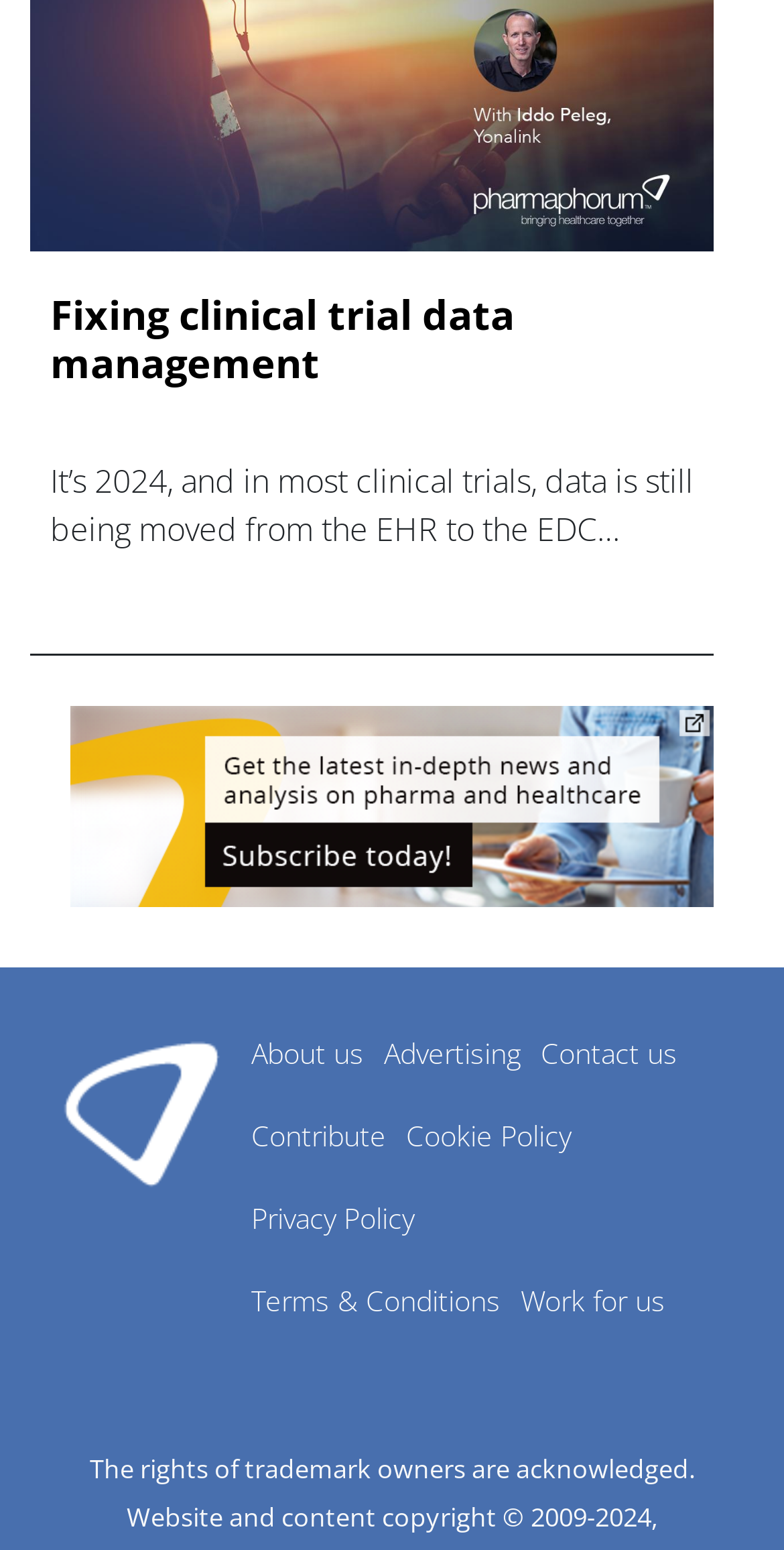Respond to the following question using a concise word or phrase: 
How many paragraphs of text are in the main article?

1